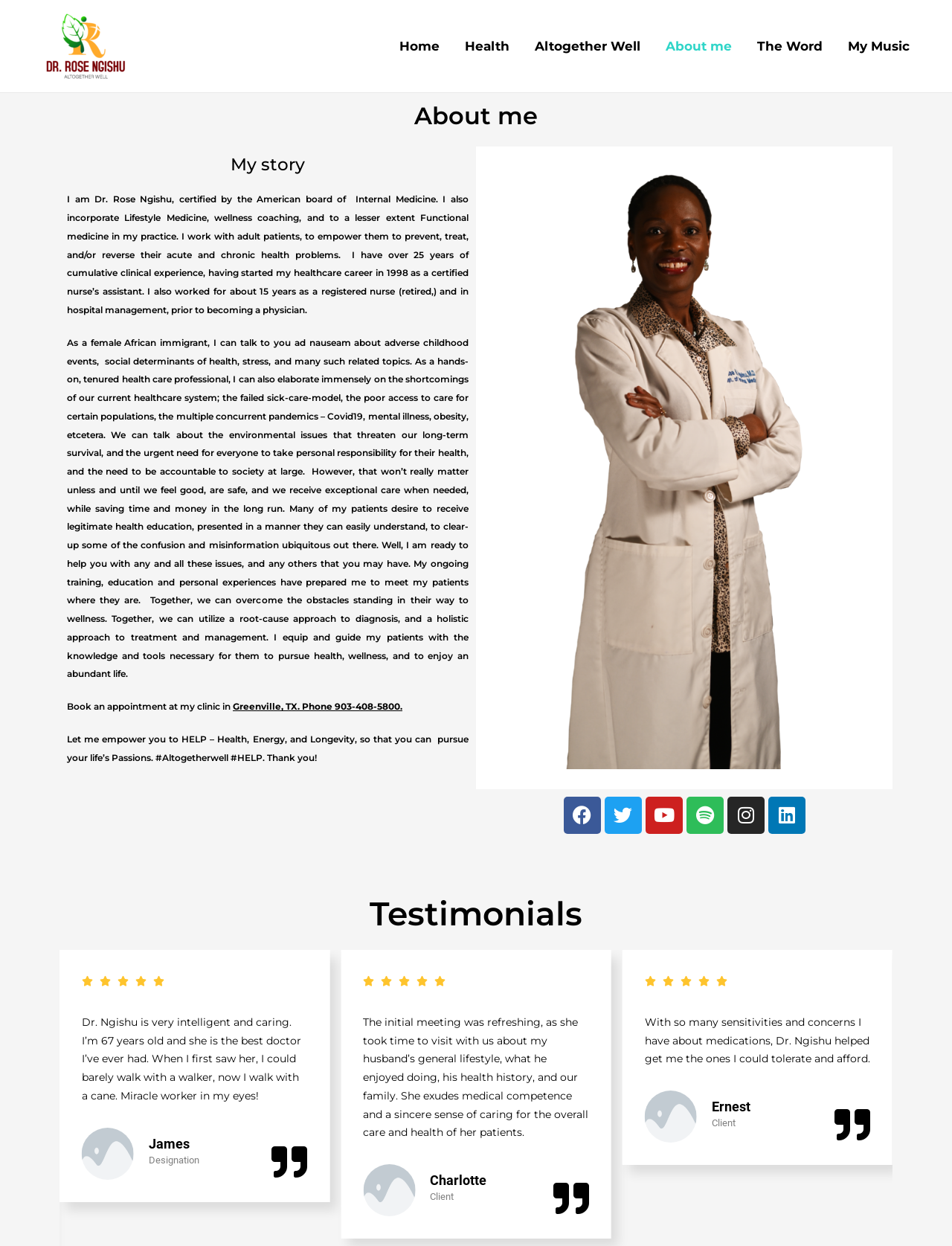Identify the bounding box coordinates of the clickable region required to complete the instruction: "View the report". The coordinates should be given as four float numbers within the range of 0 and 1, i.e., [left, top, right, bottom].

None